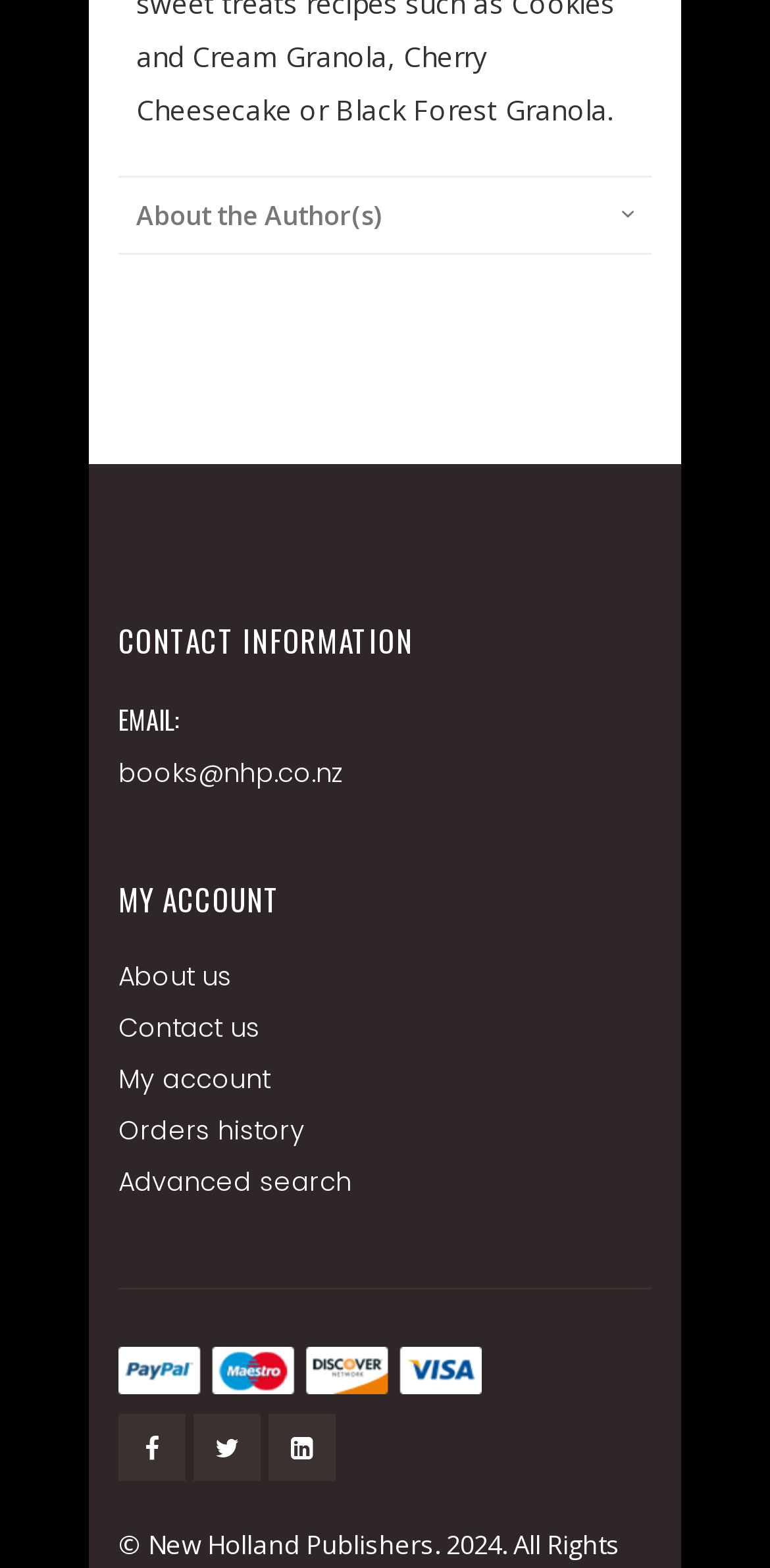Please specify the coordinates of the bounding box for the element that should be clicked to carry out this instruction: "Follow on Facebook". The coordinates must be four float numbers between 0 and 1, formatted as [left, top, right, bottom].

[0.154, 0.902, 0.241, 0.945]